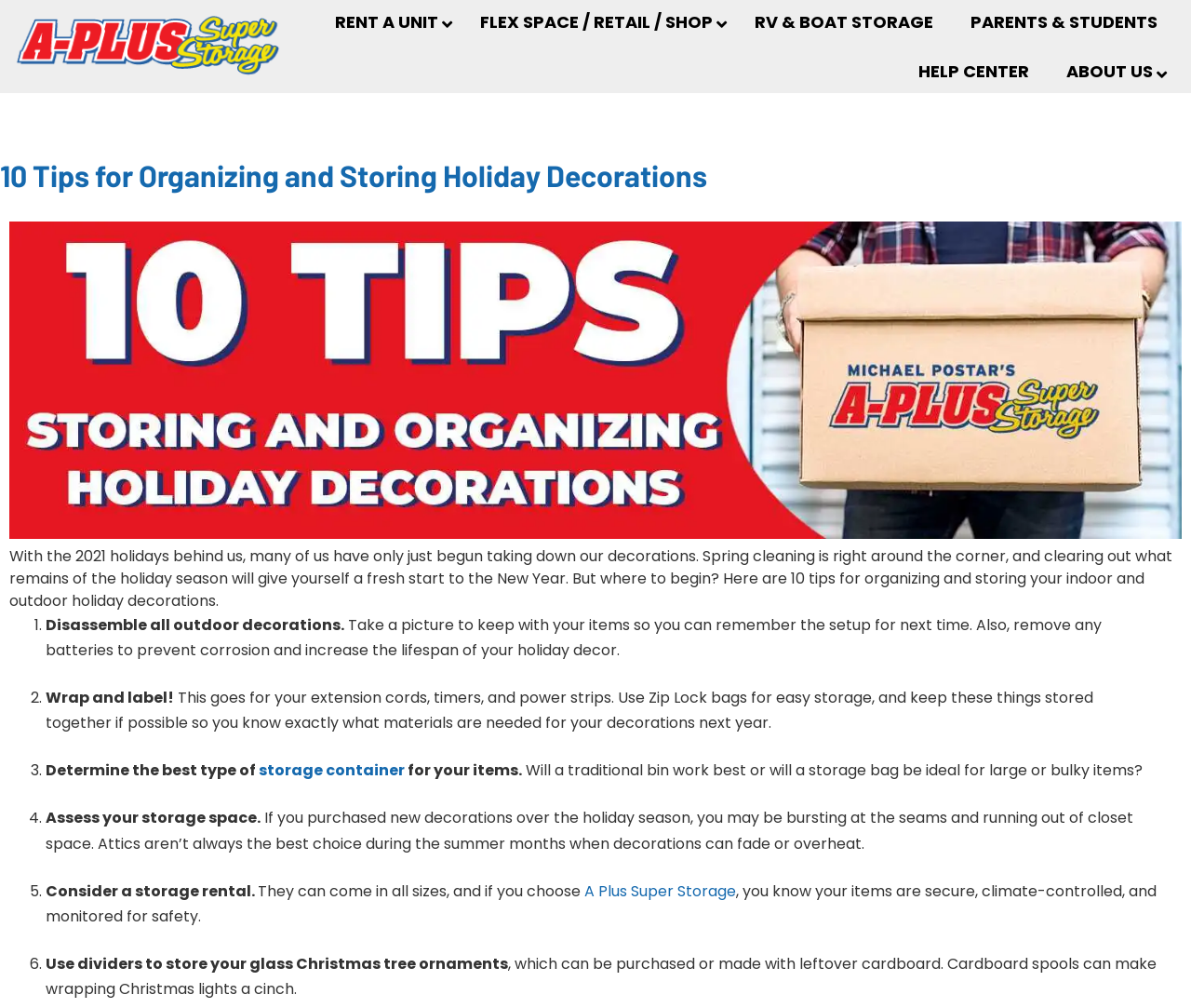Why is an attic not recommended for storing decorations?
Look at the screenshot and give a one-word or phrase answer.

They can fade or overheat